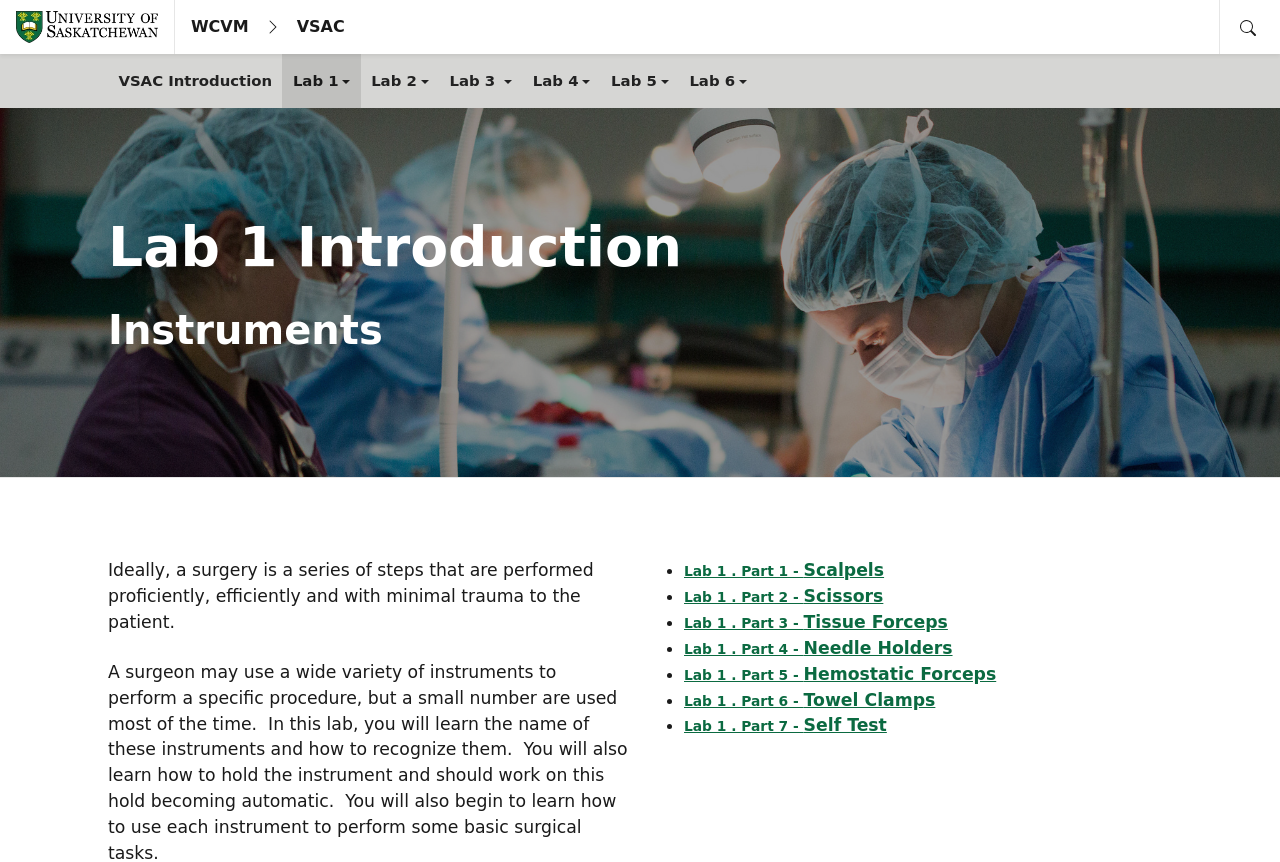Please respond to the question with a concise word or phrase:
What is the topic of the heading above the text 'Ideally, a surgery is a series of steps...'?

Instruments